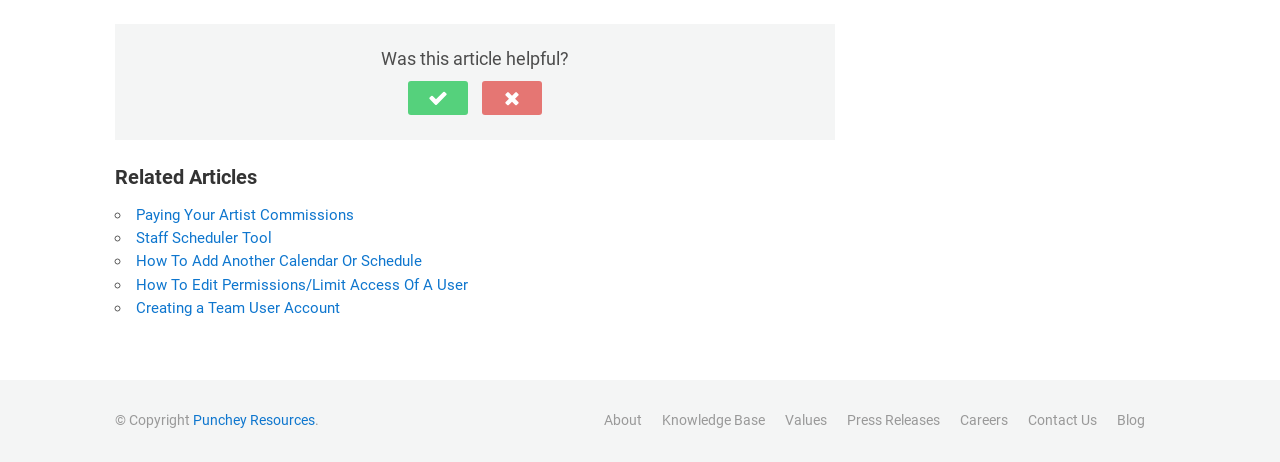Please locate the bounding box coordinates of the region I need to click to follow this instruction: "Learn about staff scheduler tool".

[0.106, 0.496, 0.212, 0.535]